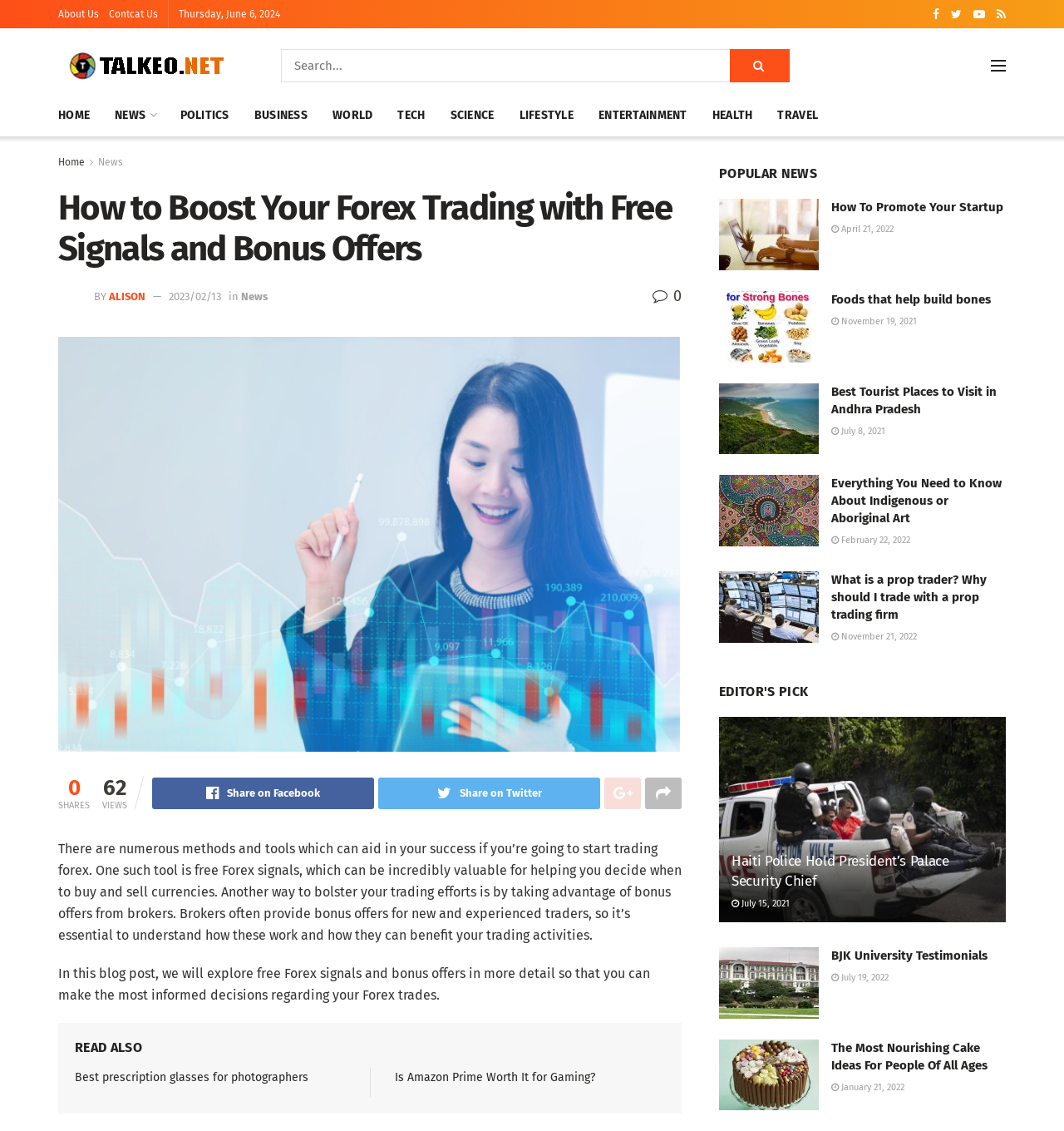What is the topic of the blog post?
Provide an in-depth answer to the question, covering all aspects.

The topic of the blog post can be determined by reading the heading 'How to Boost Your Forex Trading with Free Signals and Bonus Offers' and the subsequent text, which discusses the use of free Forex signals and bonus offers in Forex trading.